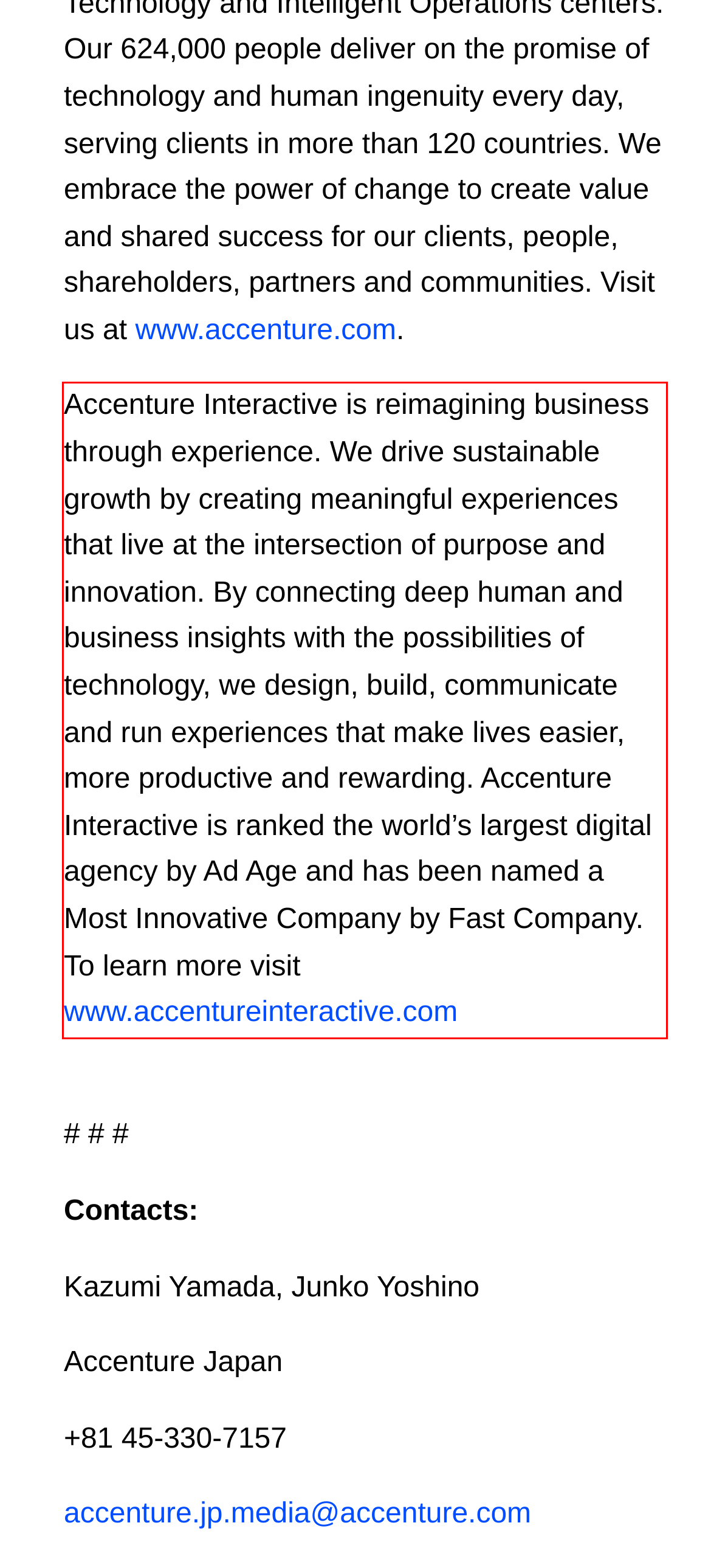You have a screenshot of a webpage, and there is a red bounding box around a UI element. Utilize OCR to extract the text within this red bounding box.

Accenture Interactive is reimagining business through experience. We drive sustainable growth by creating meaningful experiences that live at the intersection of purpose and innovation. By connecting deep human and business insights with the possibilities of technology, we design, build, communicate and run experiences that make lives easier, more productive and rewarding. Accenture Interactive is ranked the world’s largest digital agency by Ad Age and has been named a Most Innovative Company by Fast Company. To learn more visit www.accentureinteractive.com